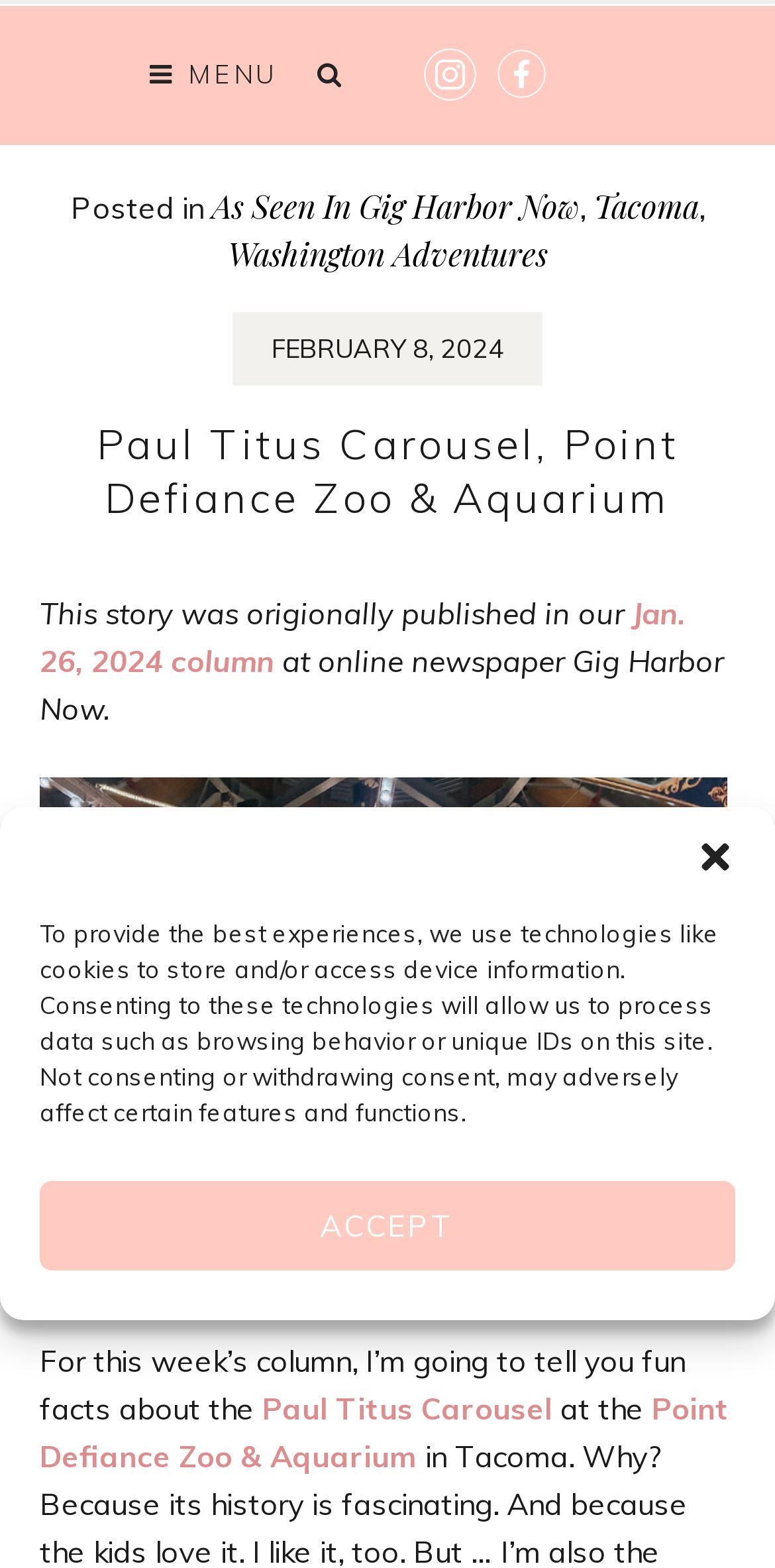What is the name of the carousel?
Using the visual information, respond with a single word or phrase.

Paul Titus Carousel